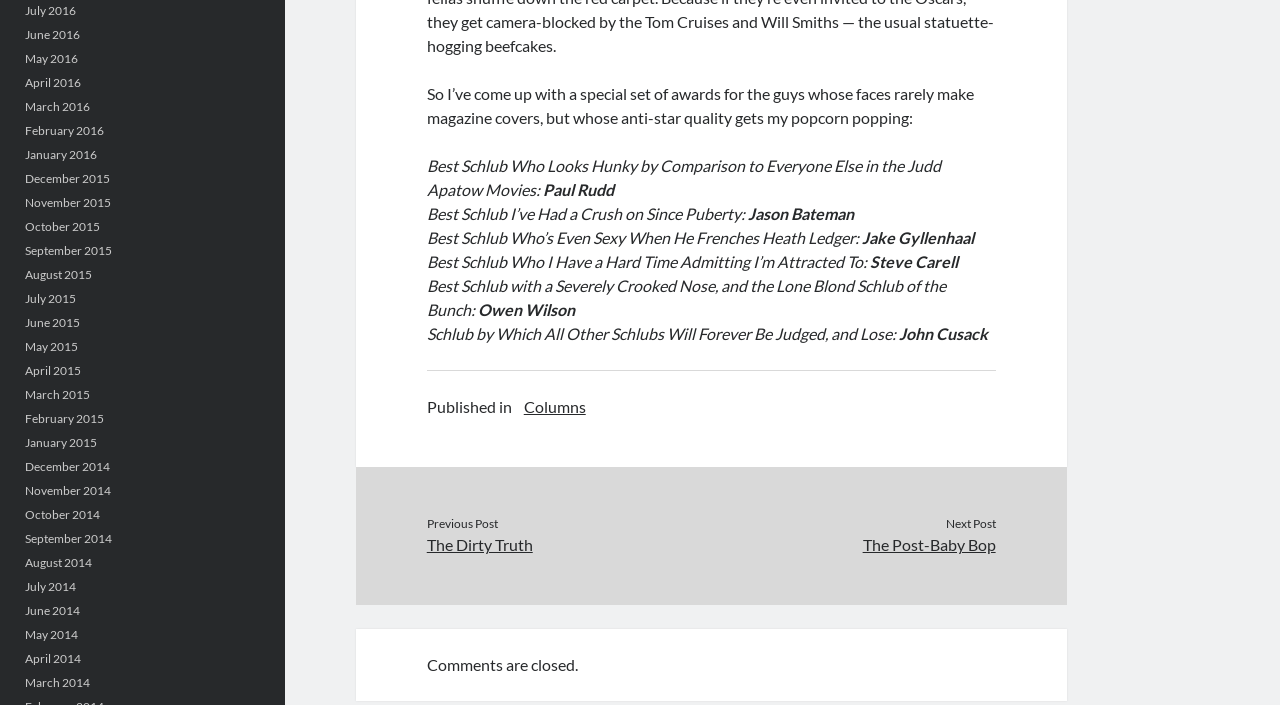Please specify the bounding box coordinates of the region to click in order to perform the following instruction: "Click the 'Product' button".

None